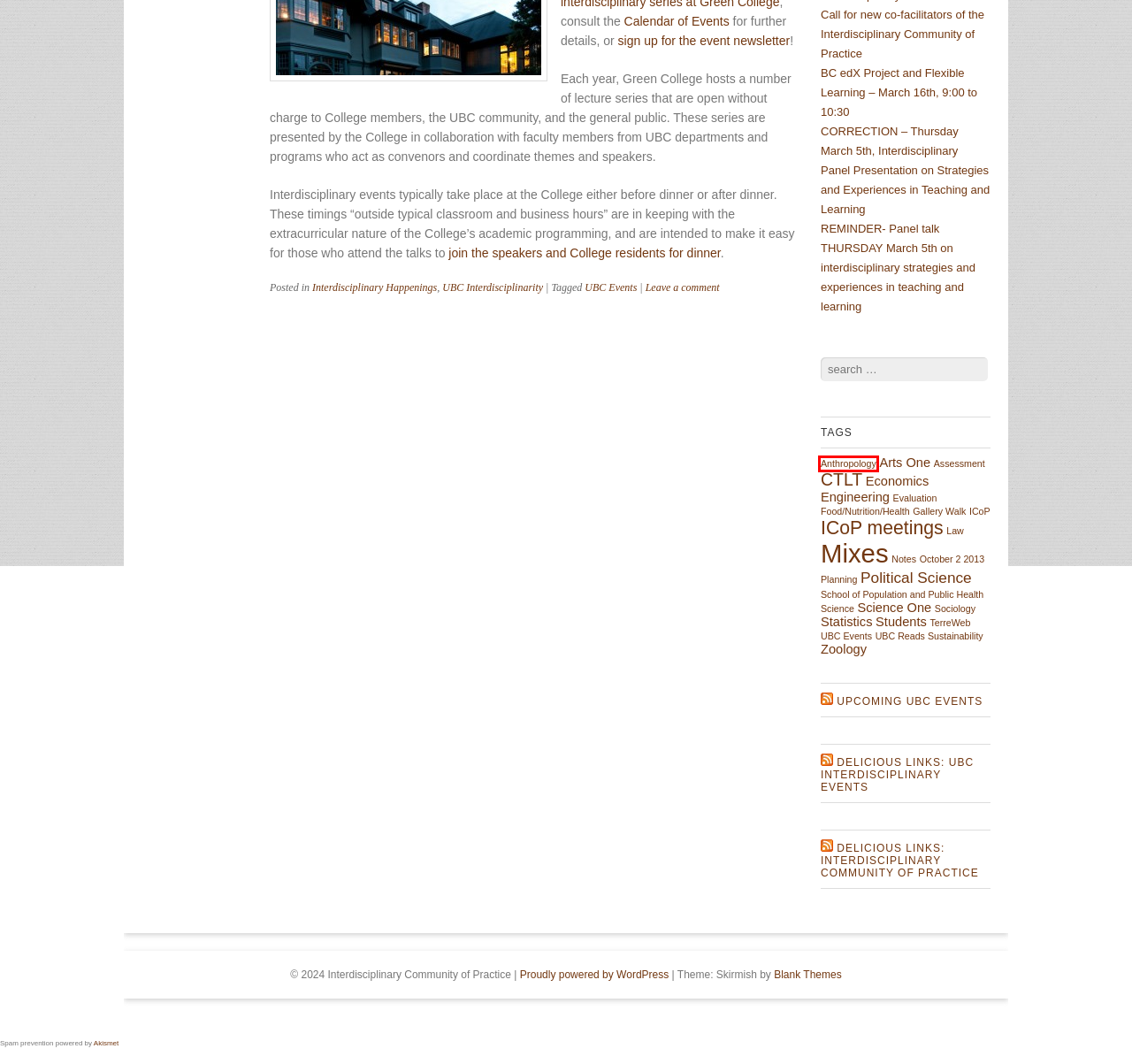Given a webpage screenshot with a red bounding box around a UI element, choose the webpage description that best matches the new webpage after clicking the element within the bounding box. Here are the candidates:
A. Science One | Interdisciplinary Community of Practice
B. Food/Nutrition/Health | Interdisciplinary Community of Practice
C. Engineering | Interdisciplinary Community of Practice
D. UBC Reads Sustainability | Interdisciplinary Community of Practice
E. Blog Tool, Publishing Platform, and CMS – WordPress.org
F. Anthropology | Interdisciplinary Community of Practice
G. Science | Interdisciplinary Community of Practice
H. UBC Interdisciplinarity | Interdisciplinary Community of Practice

F